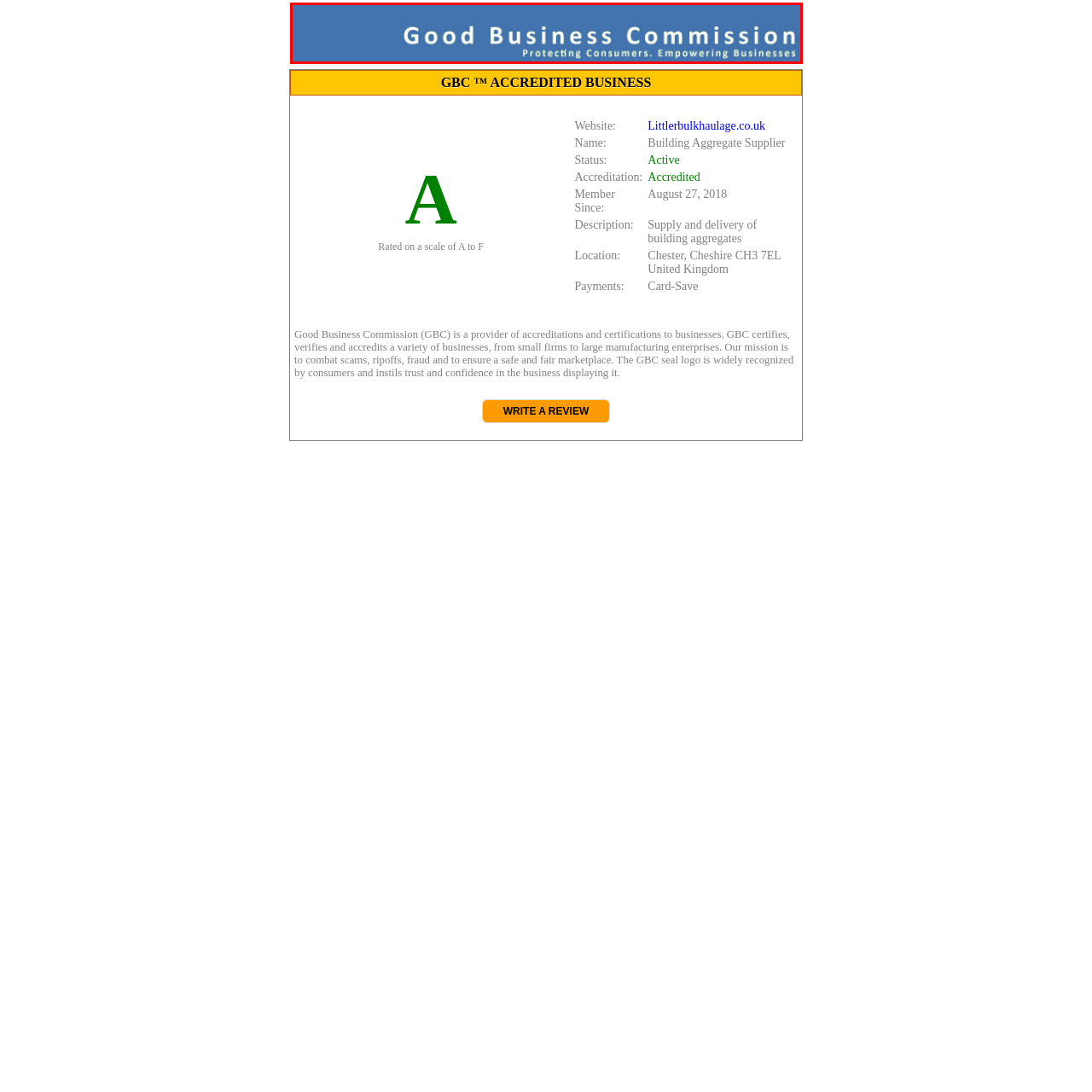Check the image highlighted in red, What is written in bold white text?
 Please answer in a single word or phrase.

Good Business Commission